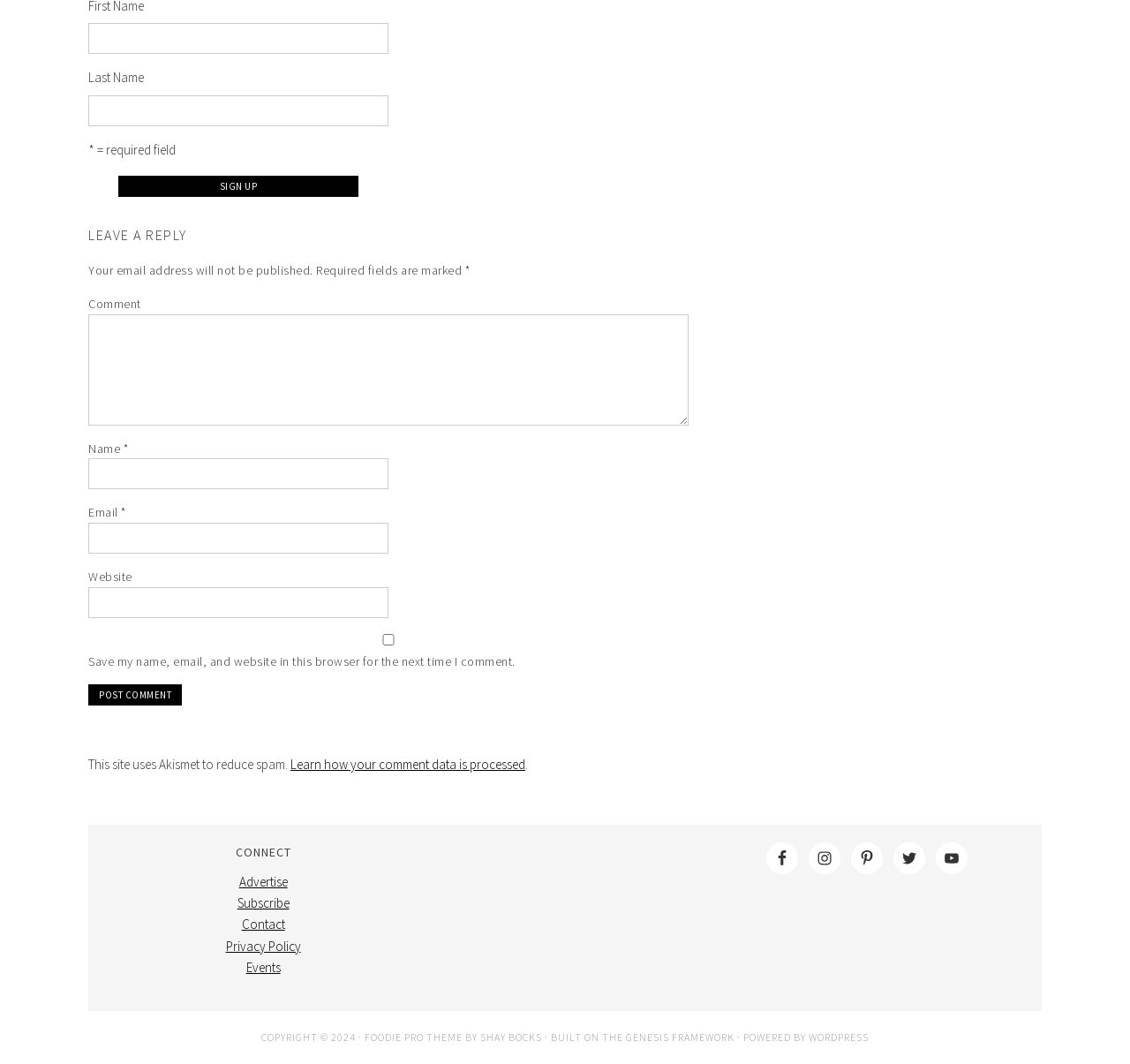Please provide a comprehensive response to the question based on the details in the image: How many social media links are available?

The webpage has five social media links - Facebook, Instagram, Pinterest, Twitter, and YouTube - located at the bottom of the page, allowing users to connect with the website's social media presence.